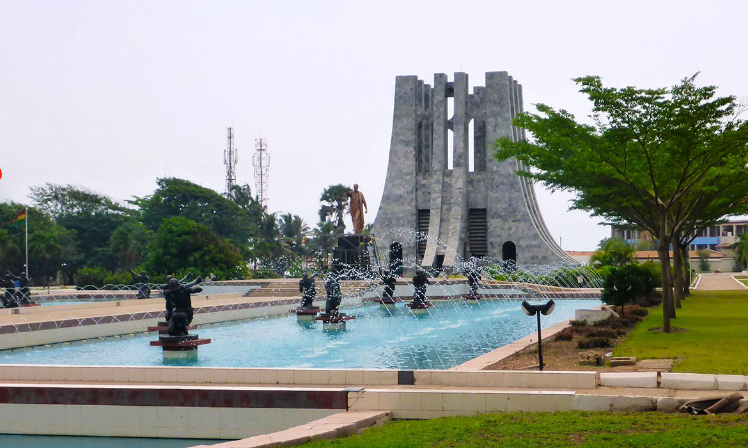What does the black star at the apex represent?
Utilize the image to construct a detailed and well-explained answer.

According to the caption, the black star at the apex of the mausoleum represents unity, which is a significant symbol in the context of Ghana's independence movement and the legacy of Dr. Kwame Nkrumah.